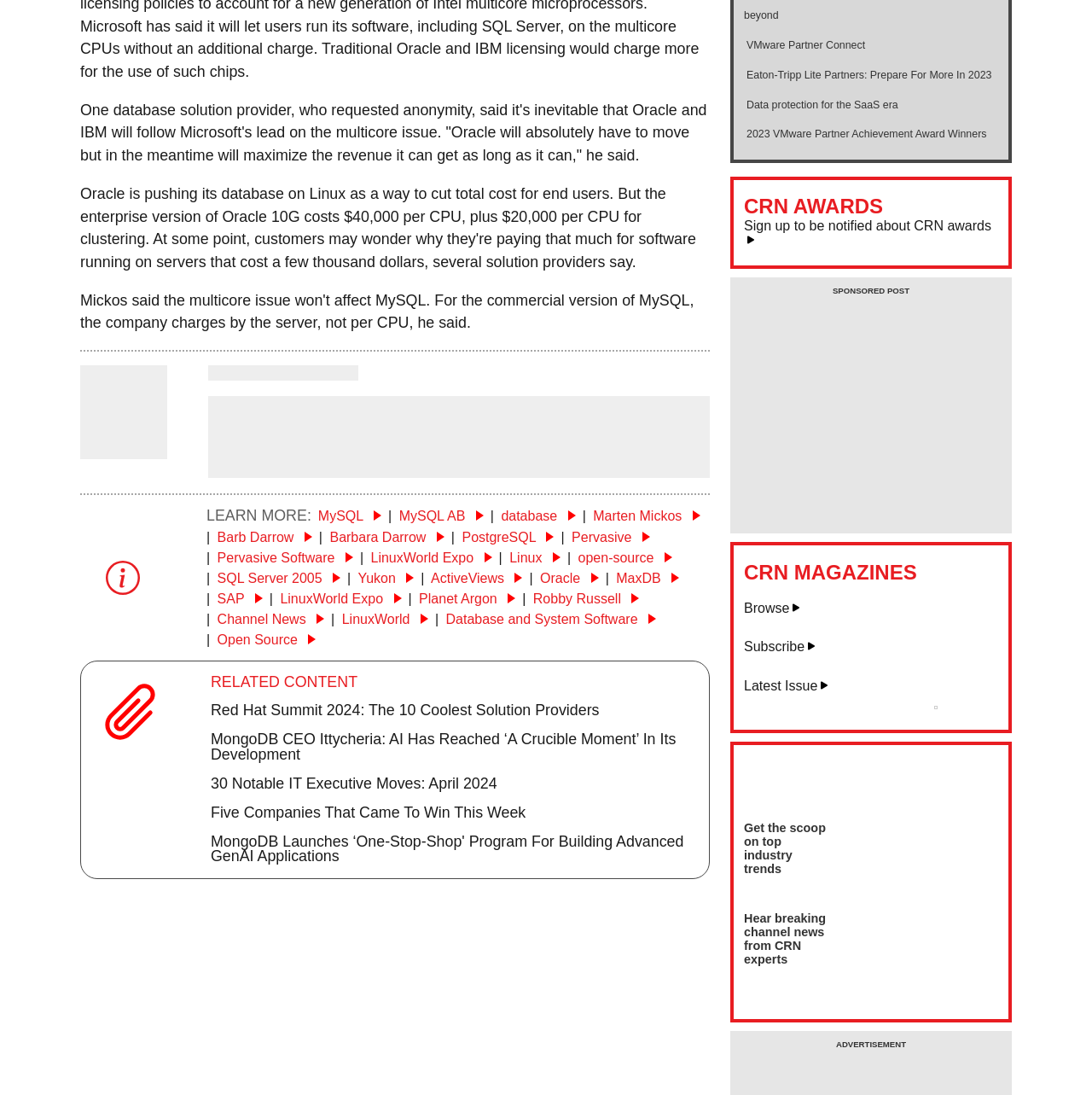Using the format (top-left x, top-left y, bottom-right x, bottom-right y), and given the element description, identify the bounding box coordinates within the screenshot: Schedule an Appt

None